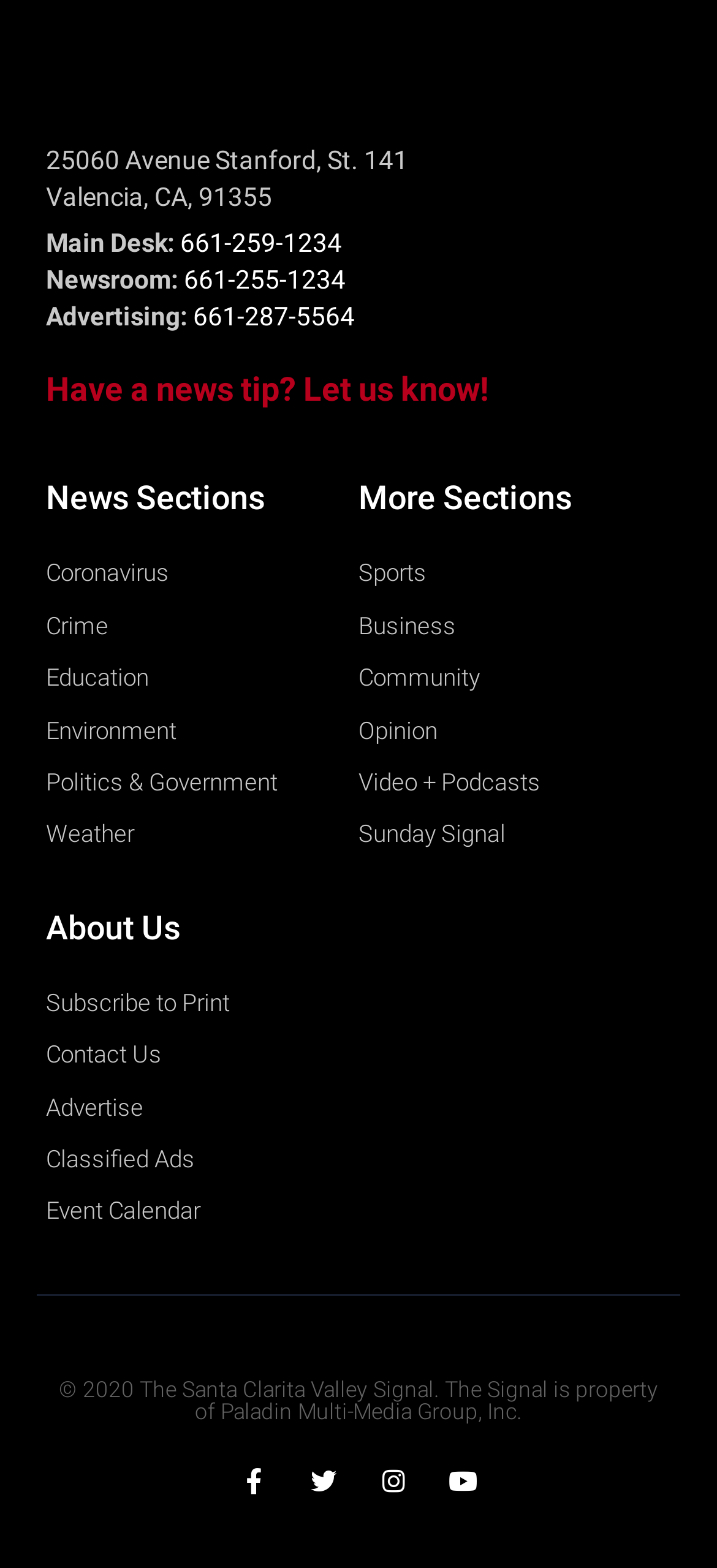Given the webpage screenshot and the description, determine the bounding box coordinates (top-left x, top-left y, bottom-right x, bottom-right y) that define the location of the UI element matching this description: Subscribe to Print

[0.064, 0.626, 0.5, 0.653]